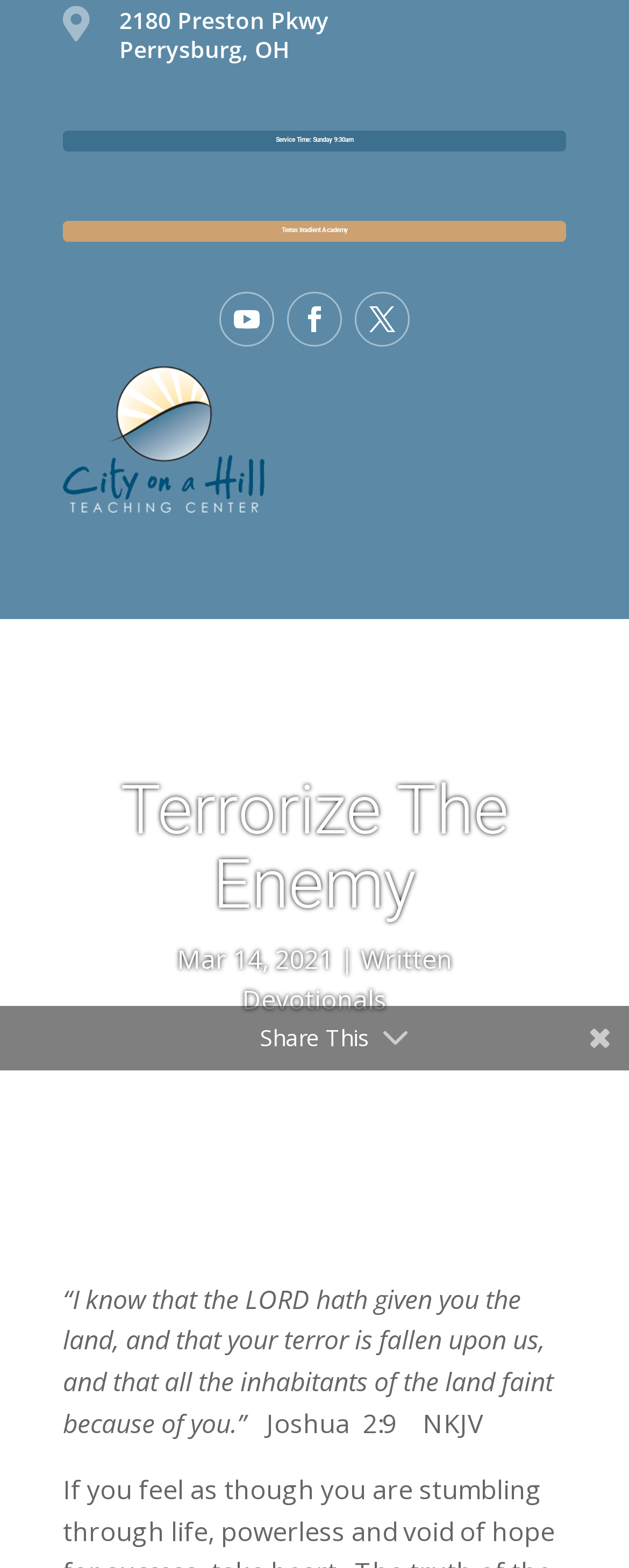Give the bounding box coordinates for this UI element: "Follow". The coordinates should be four float numbers between 0 and 1, arranged as [left, top, right, bottom].

[0.456, 0.187, 0.544, 0.222]